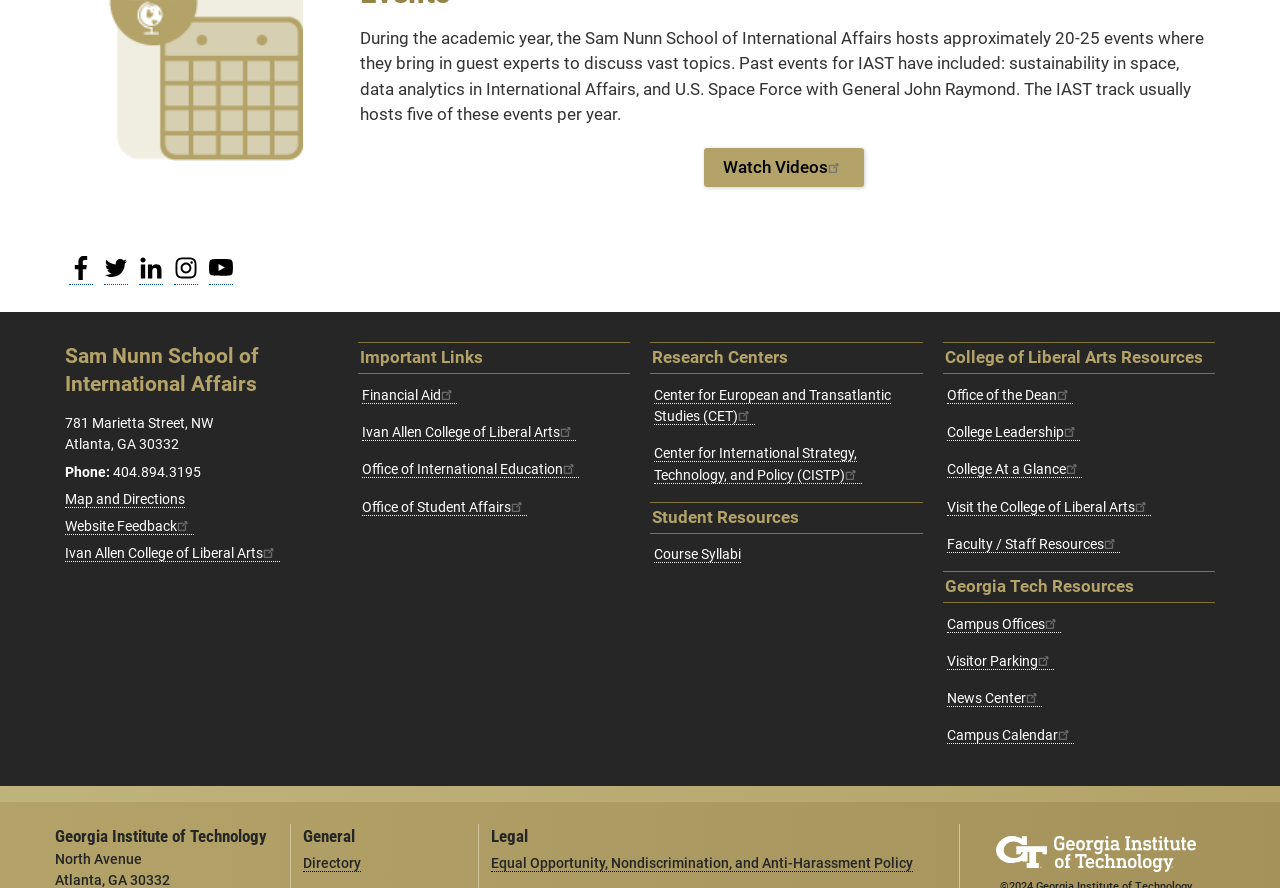Determine the bounding box coordinates of the clickable element to achieve the following action: 'Get map and directions'. Provide the coordinates as four float values between 0 and 1, formatted as [left, top, right, bottom].

[0.051, 0.553, 0.145, 0.572]